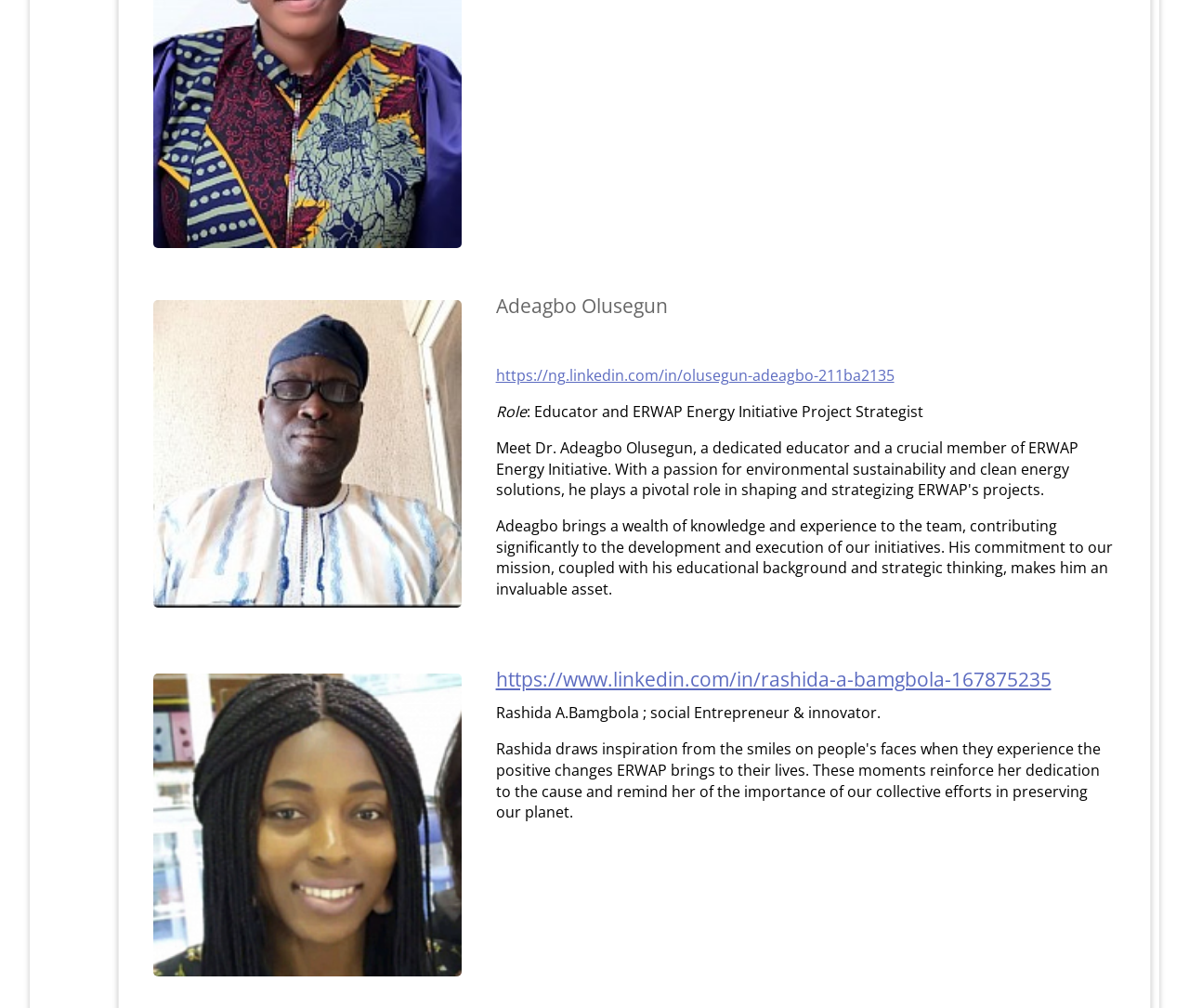Find the coordinates for the bounding box of the element with this description: "alt="G"".

[0.31, 0.195, 0.512, 0.432]